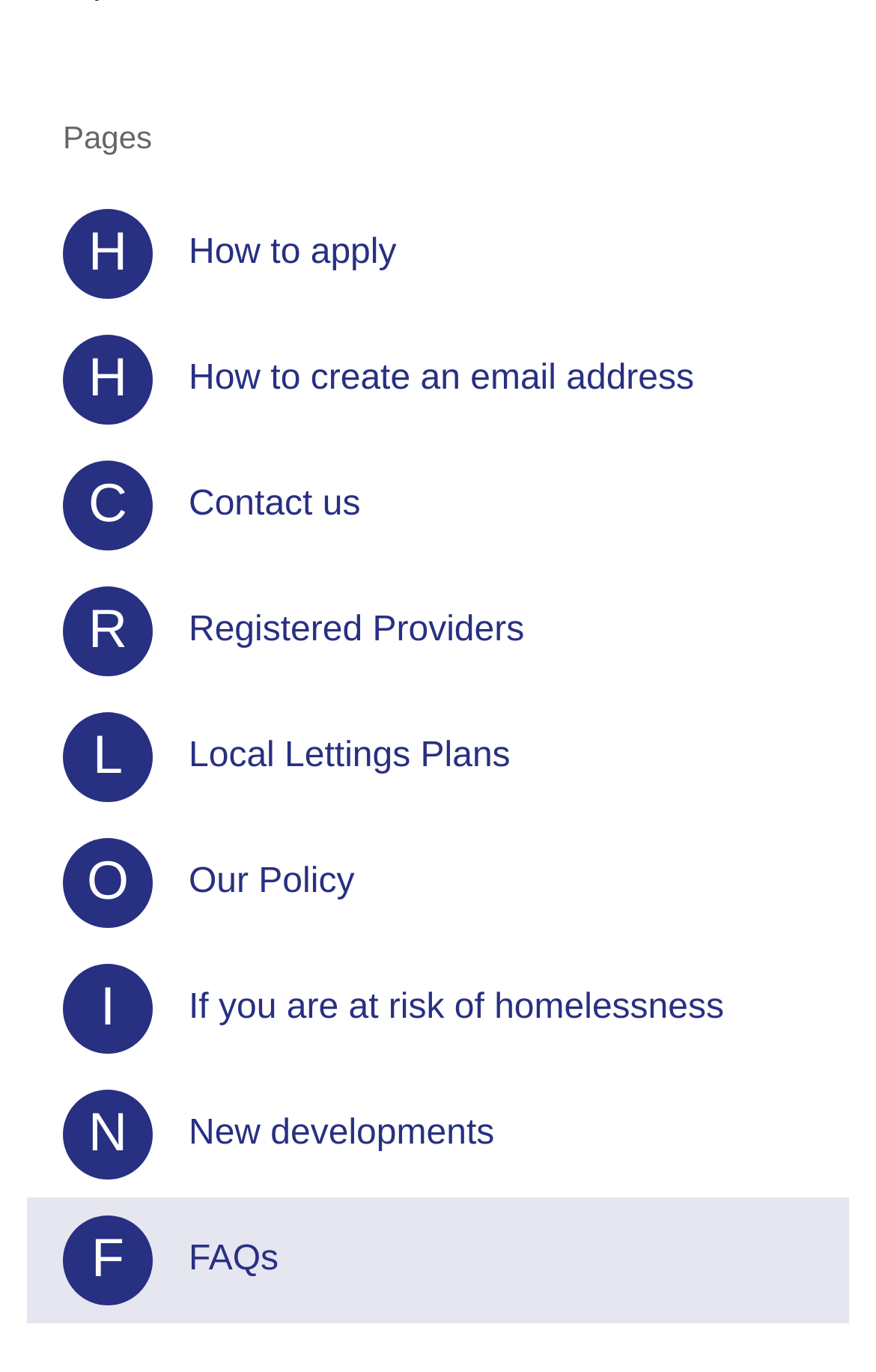Please locate the bounding box coordinates of the element's region that needs to be clicked to follow the instruction: "View Terms of Use". The bounding box coordinates should be provided as four float numbers between 0 and 1, i.e., [left, top, right, bottom].

None